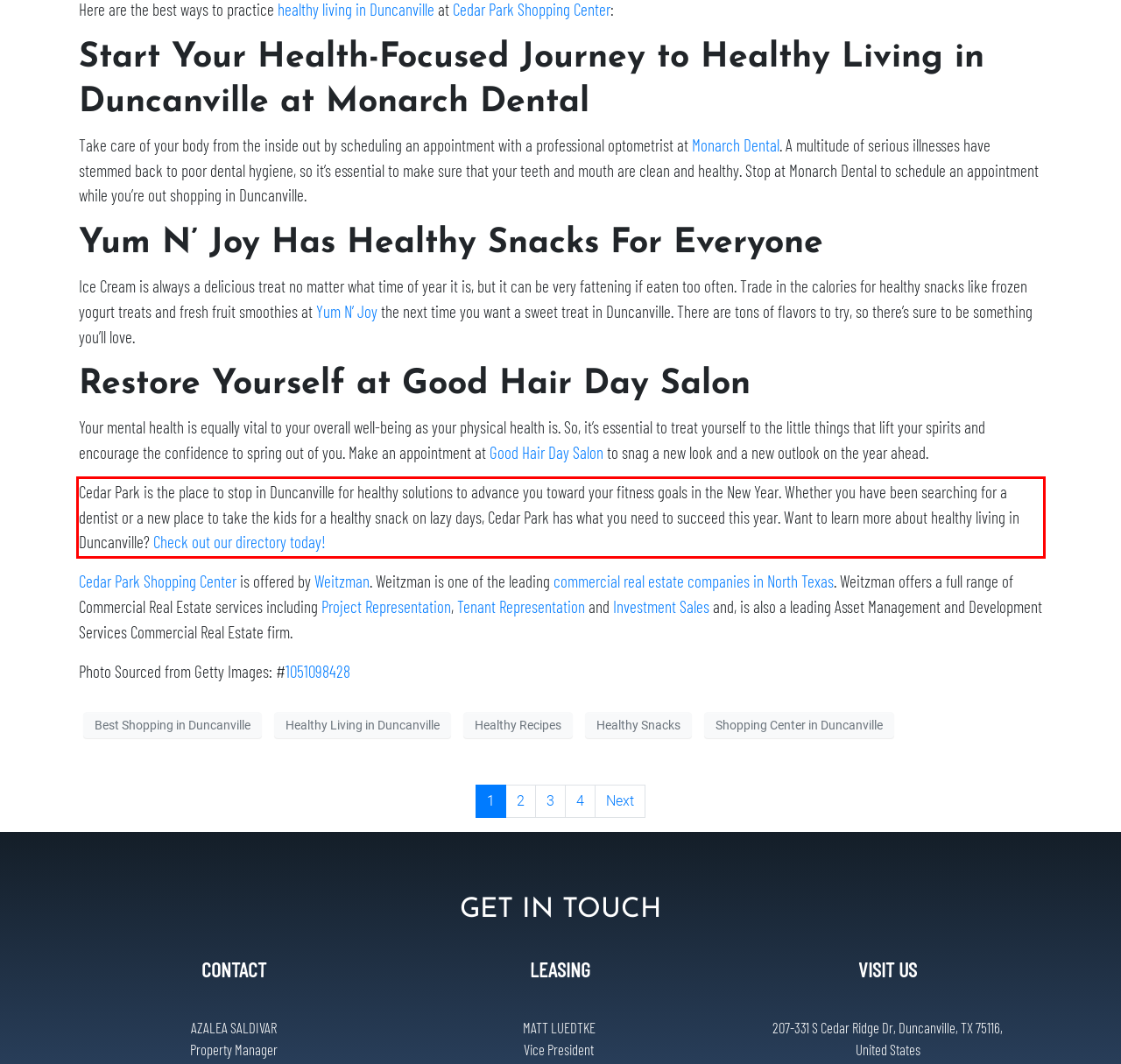Please look at the webpage screenshot and extract the text enclosed by the red bounding box.

Cedar Park is the place to stop in Duncanville for healthy solutions to advance you toward your fitness goals in the New Year. Whether you have been searching for a dentist or a new place to take the kids for a healthy snack on lazy days, Cedar Park has what you need to succeed this year. Want to learn more about healthy living in Duncanville? Check out our directory today!